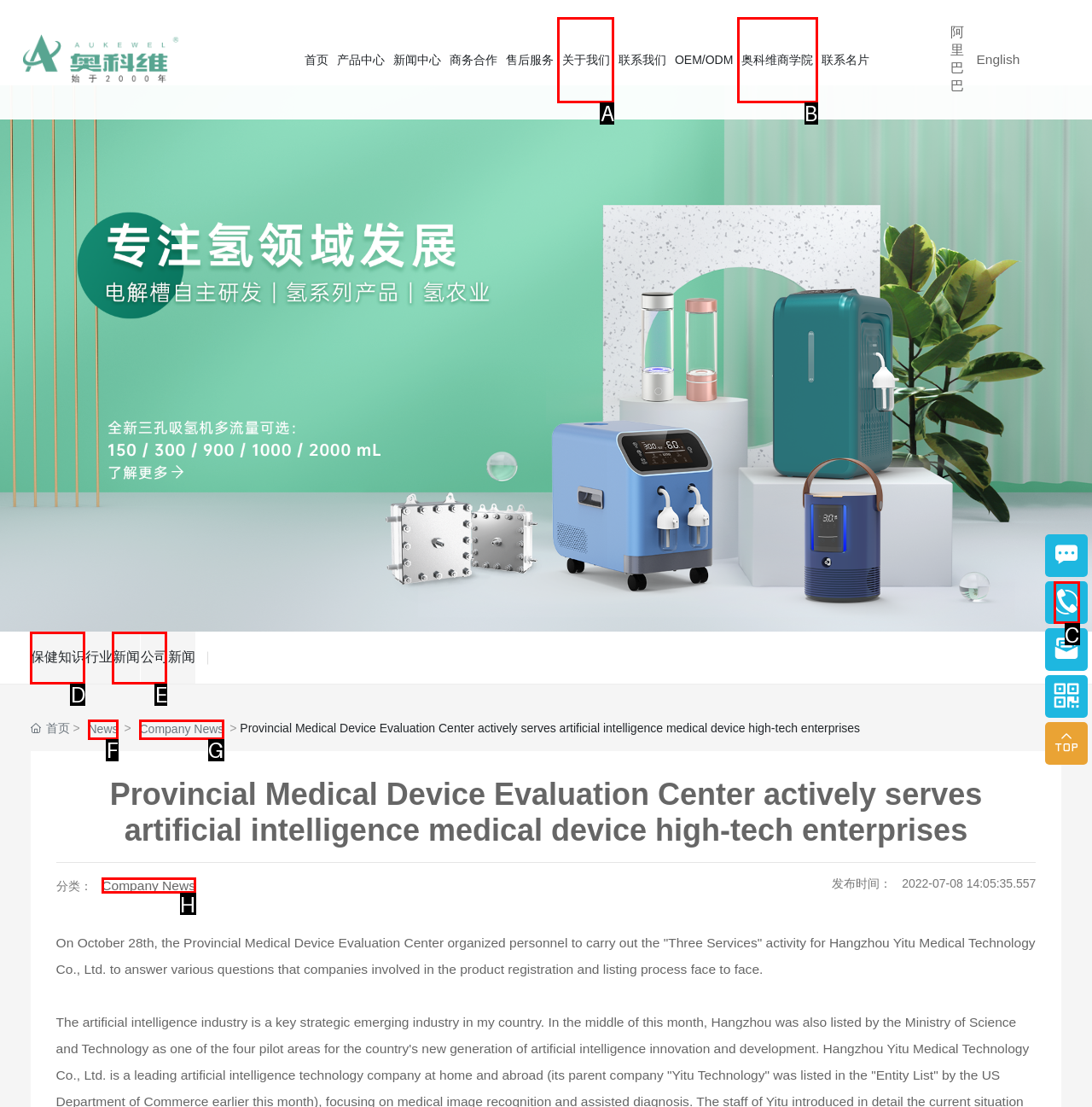Identify the correct option to click in order to complete this task: Read the 'Company News'
Answer with the letter of the chosen option directly.

H